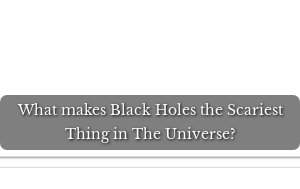Review the image closely and give a comprehensive answer to the question: What is the color of the text in the image?

The bold white text in the image stands out against the gray background, effectively emphasizing the dramatic and intriguing theme of the content.